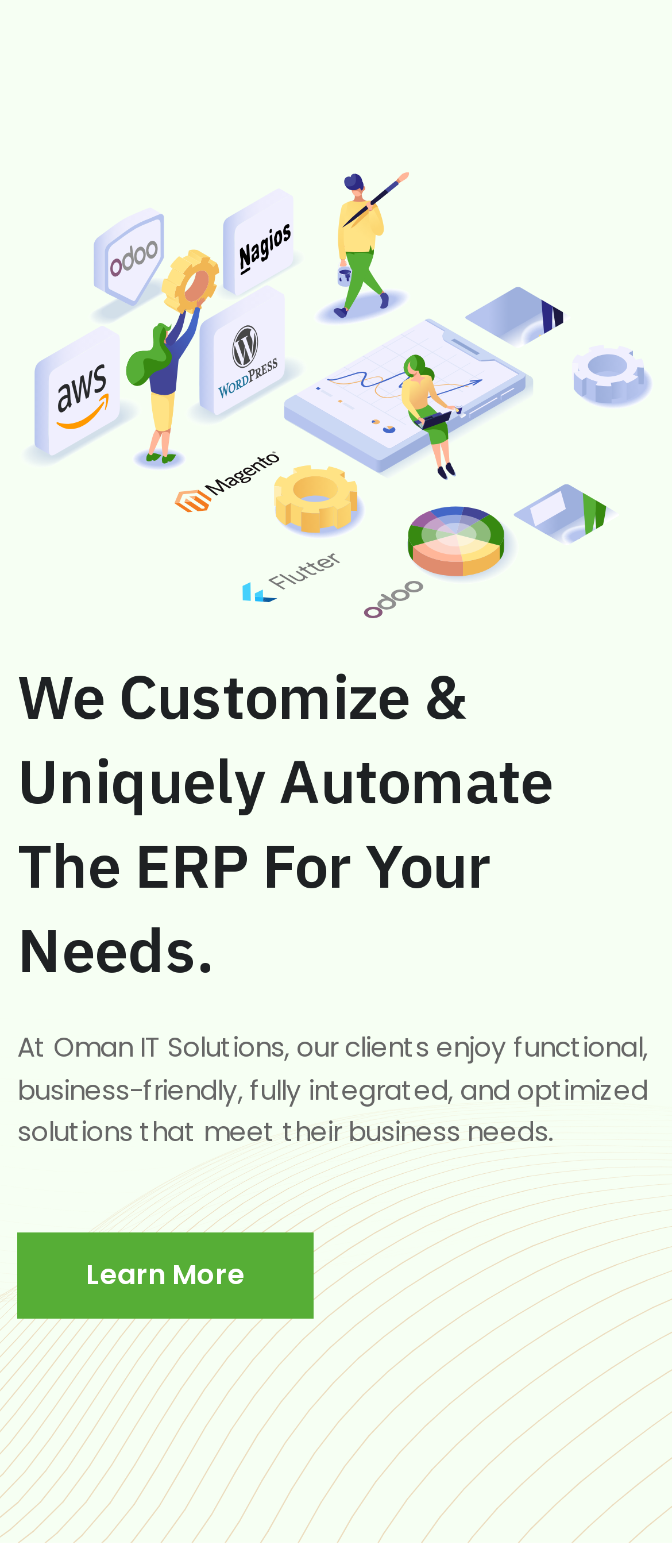What is the main menu icon?
Using the image, provide a detailed and thorough answer to the question.

The main menu icon is obtained from the button element that has the text 'Main Menu ' and the hidden generic element that also has the text ''.